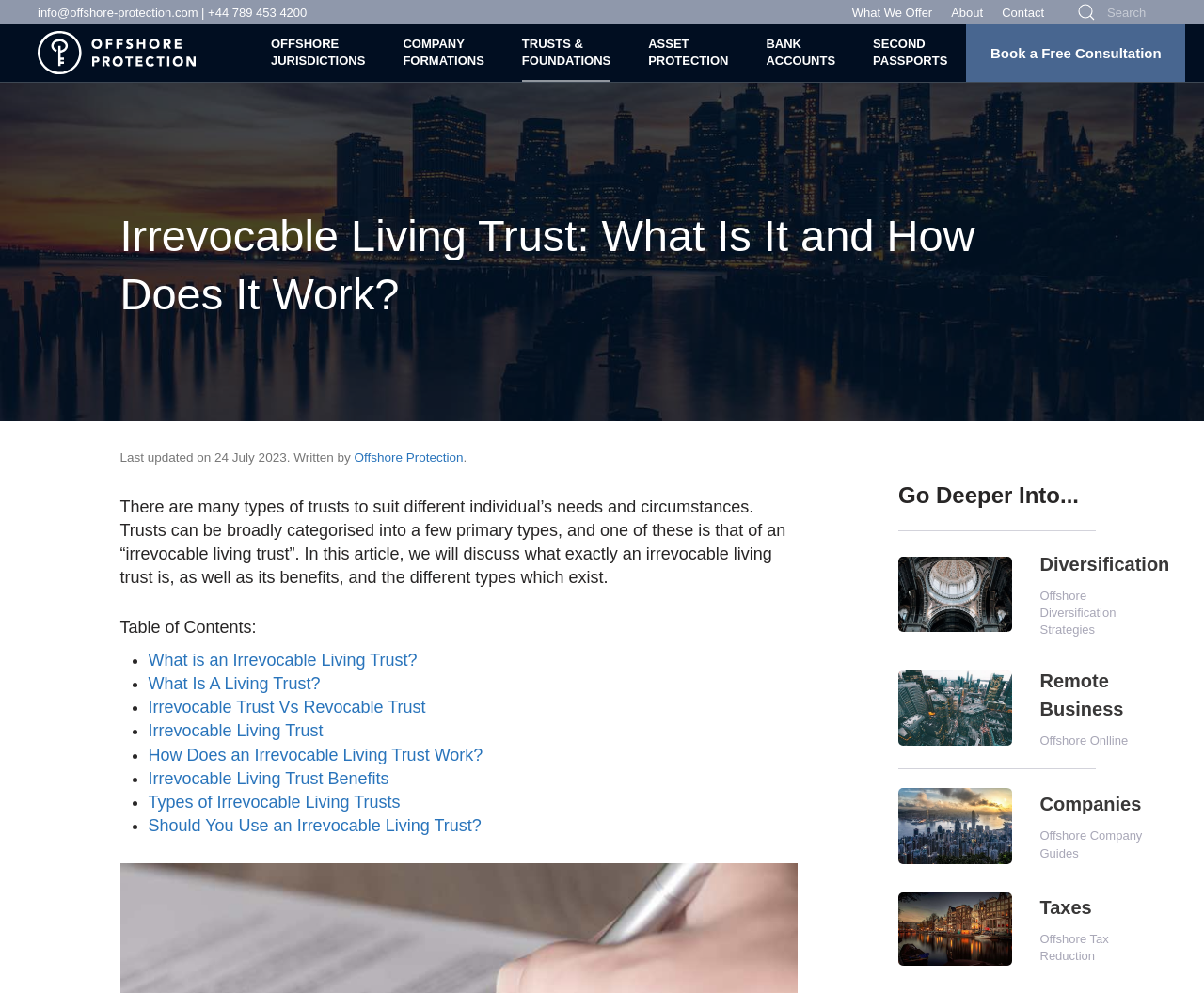Determine the bounding box coordinates of the clickable area required to perform the following instruction: "Search for something". The coordinates should be represented as four float numbers between 0 and 1: [left, top, right, bottom].

[0.891, 0.0, 0.969, 0.025]